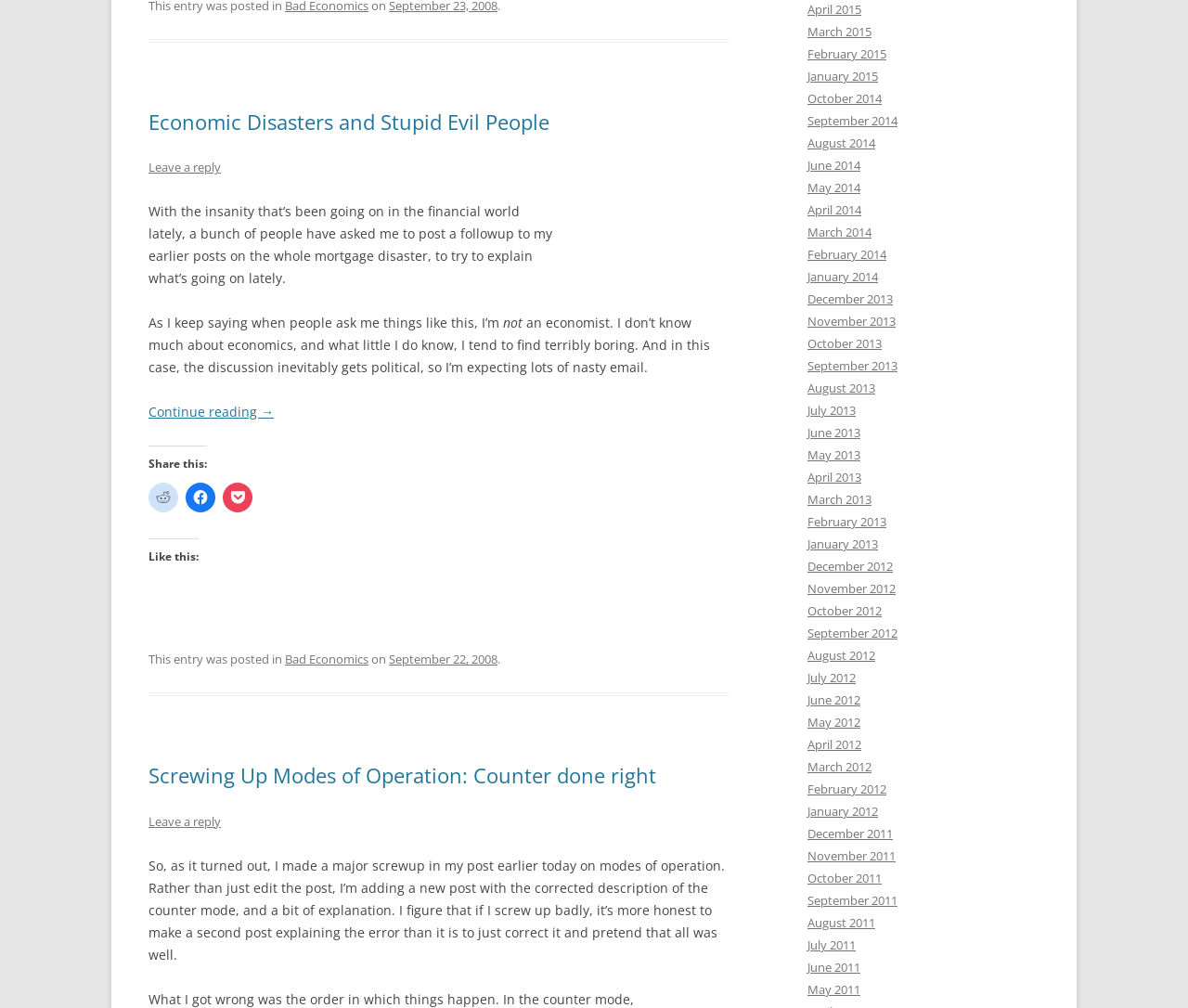Provide the bounding box coordinates for the UI element described in this sentence: "Continue reading →". The coordinates should be four float values between 0 and 1, i.e., [left, top, right, bottom].

[0.125, 0.4, 0.23, 0.418]